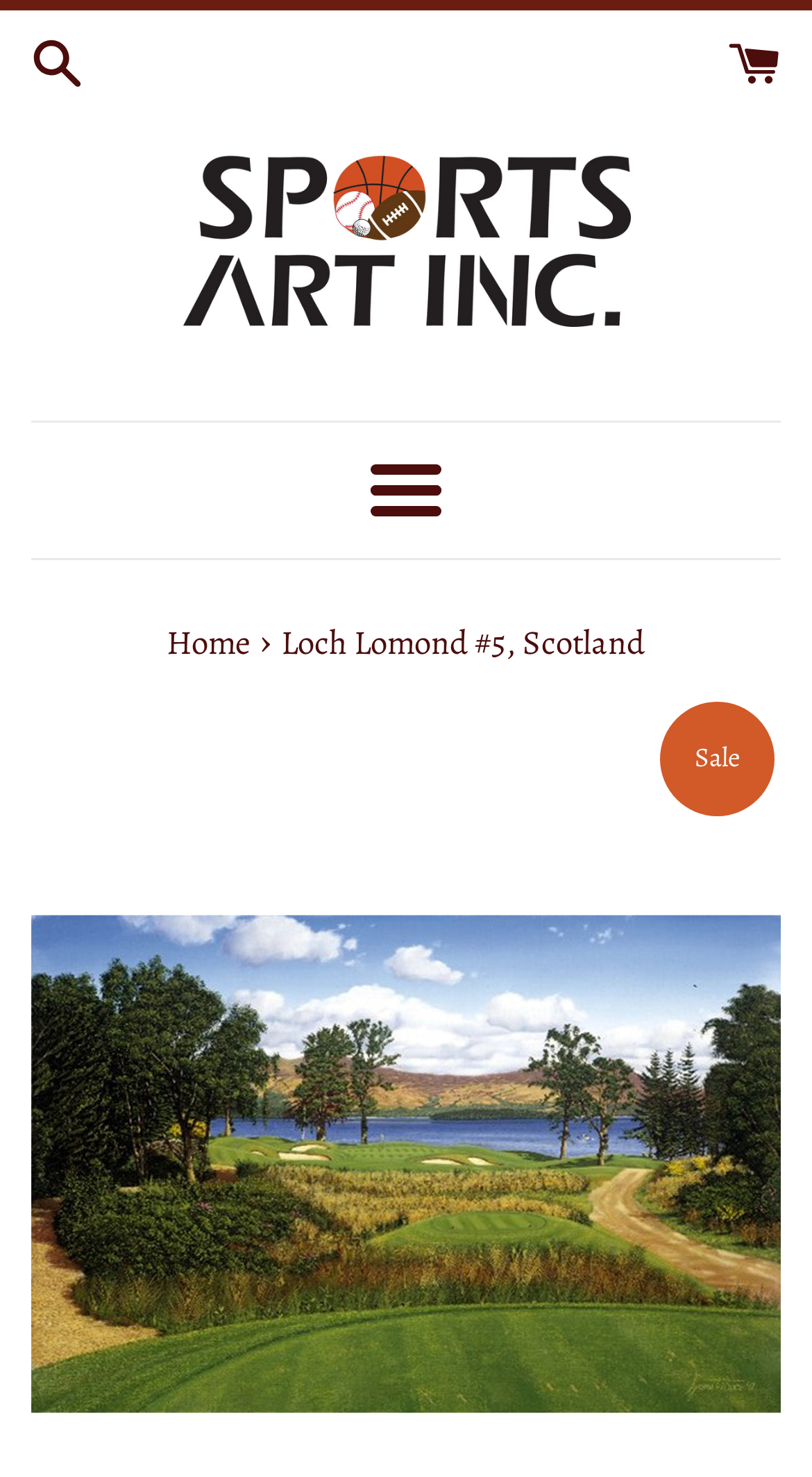What is the sale-related text on the webpage?
Provide a short answer using one word or a brief phrase based on the image.

Sale